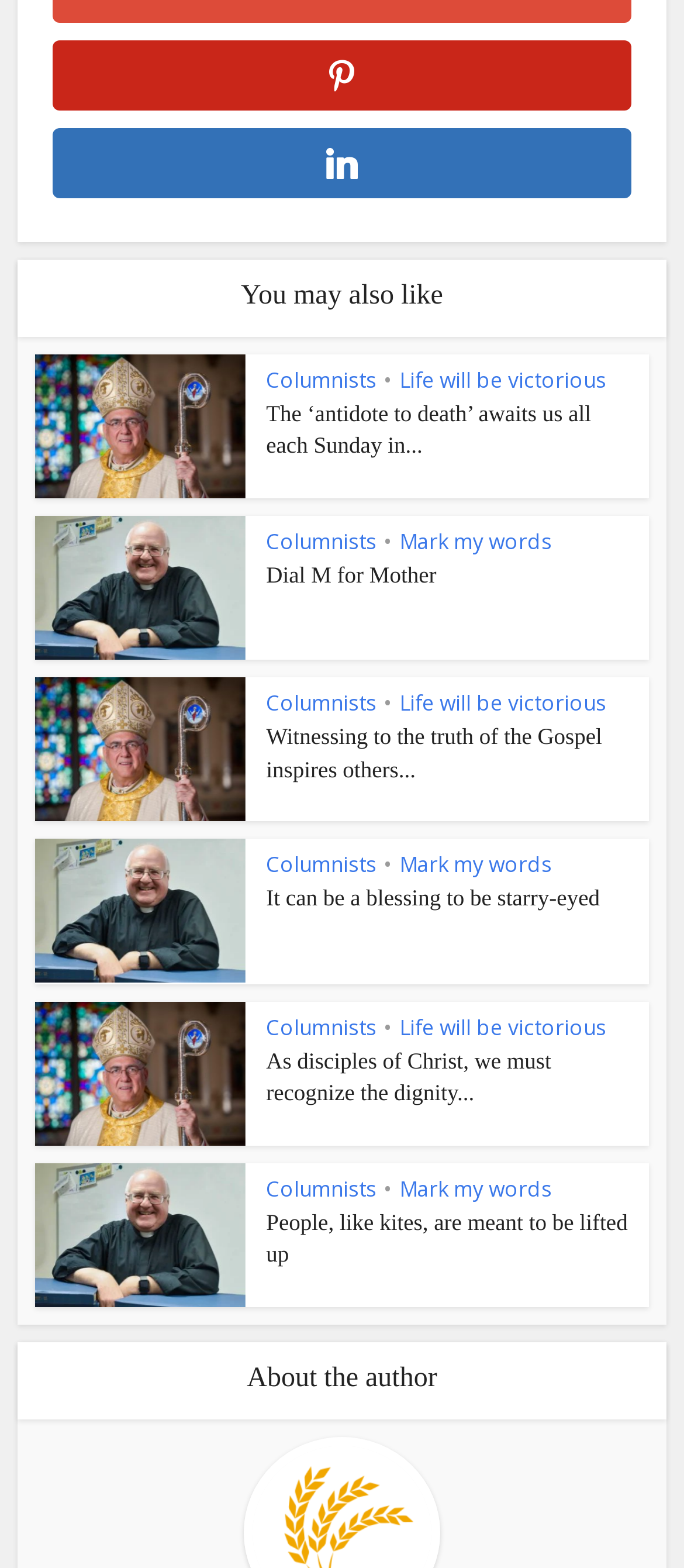Find the bounding box coordinates of the element to click in order to complete this instruction: "Click on Instagram". The bounding box coordinates must be four float numbers between 0 and 1, denoted as [left, top, right, bottom].

None